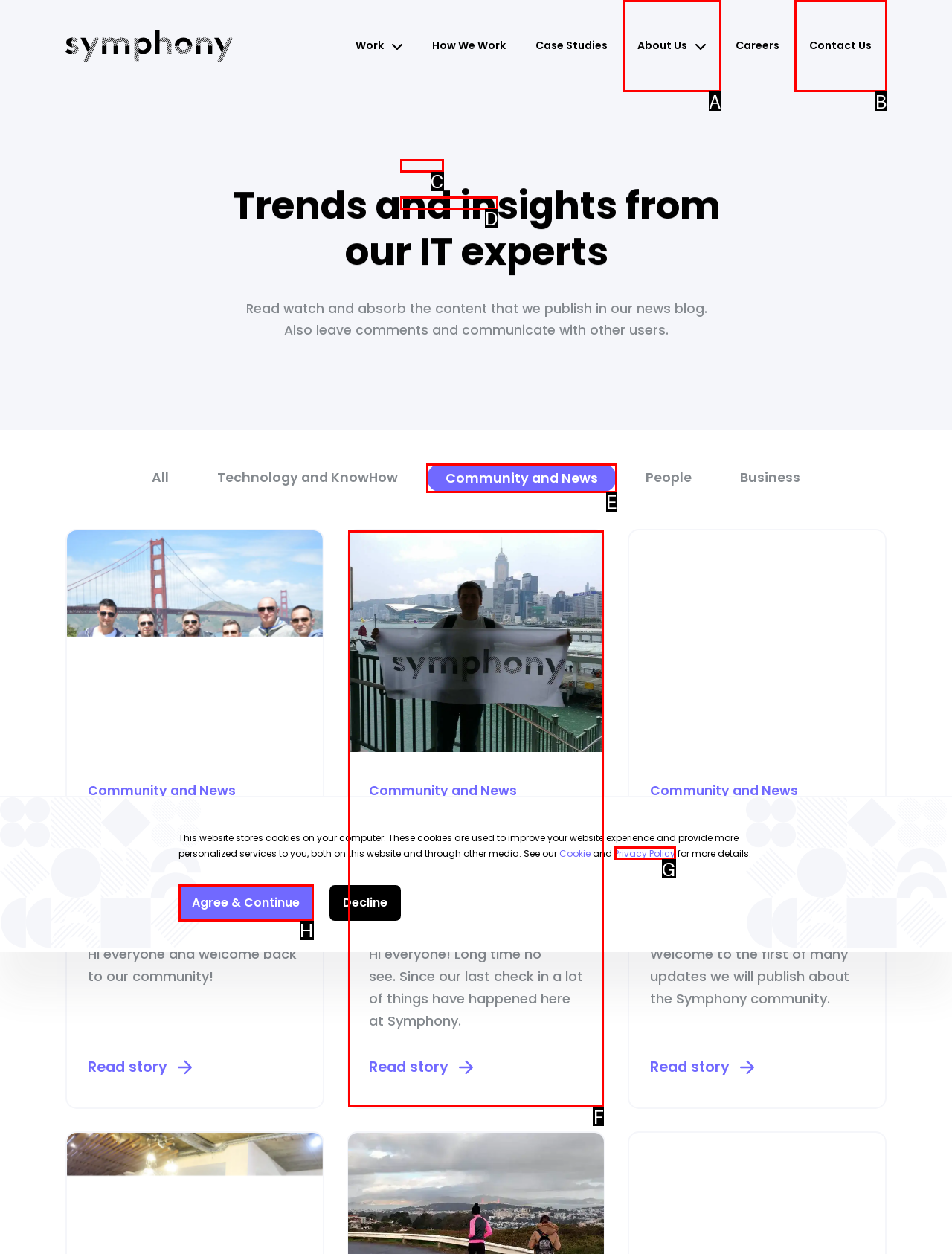Look at the description: About Us
Determine the letter of the matching UI element from the given choices.

A